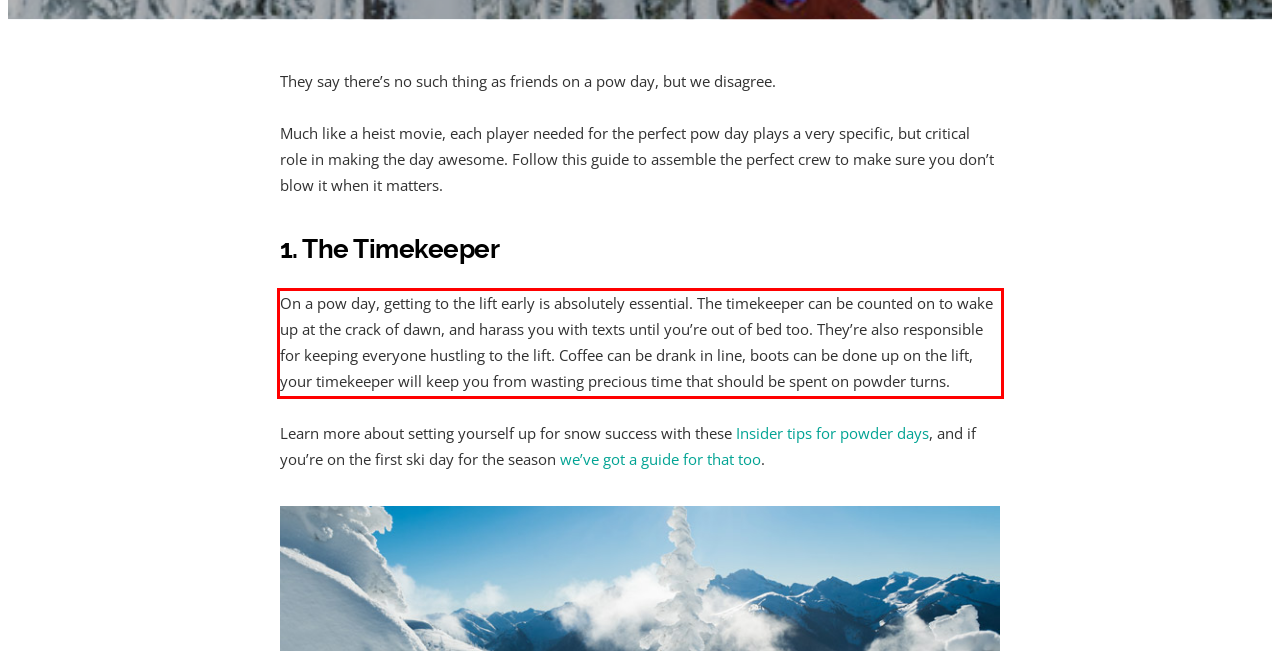Please recognize and transcribe the text located inside the red bounding box in the webpage image.

On a pow day, getting to the lift early is absolutely essential. The timekeeper can be counted on to wake up at the crack of dawn, and harass you with texts until you’re out of bed too. They’re also responsible for keeping everyone hustling to the lift. Coffee can be drank in line, boots can be done up on the lift, your timekeeper will keep you from wasting precious time that should be spent on powder turns.